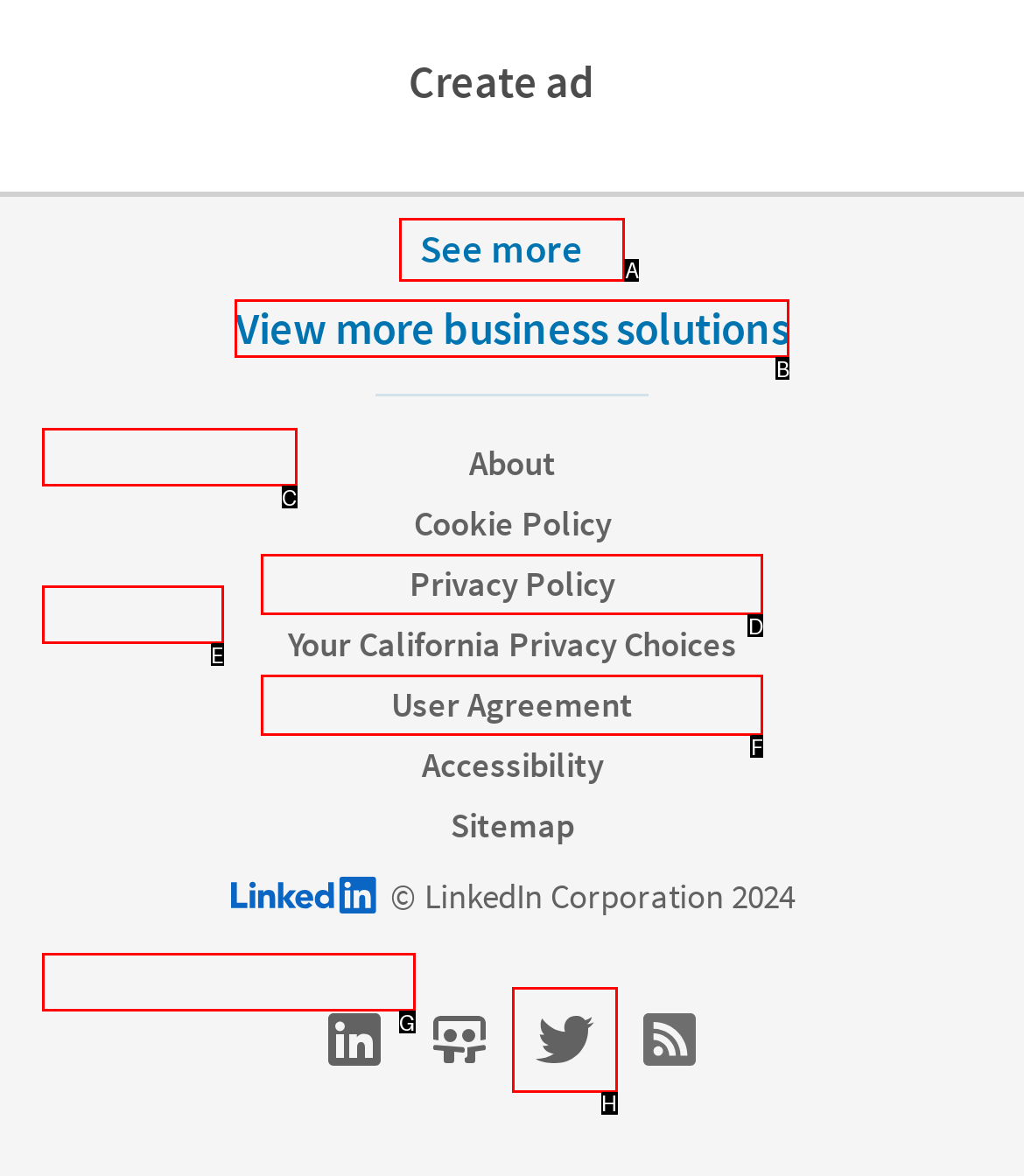Please indicate which option's letter corresponds to the task: See more footer options by examining the highlighted elements in the screenshot.

A